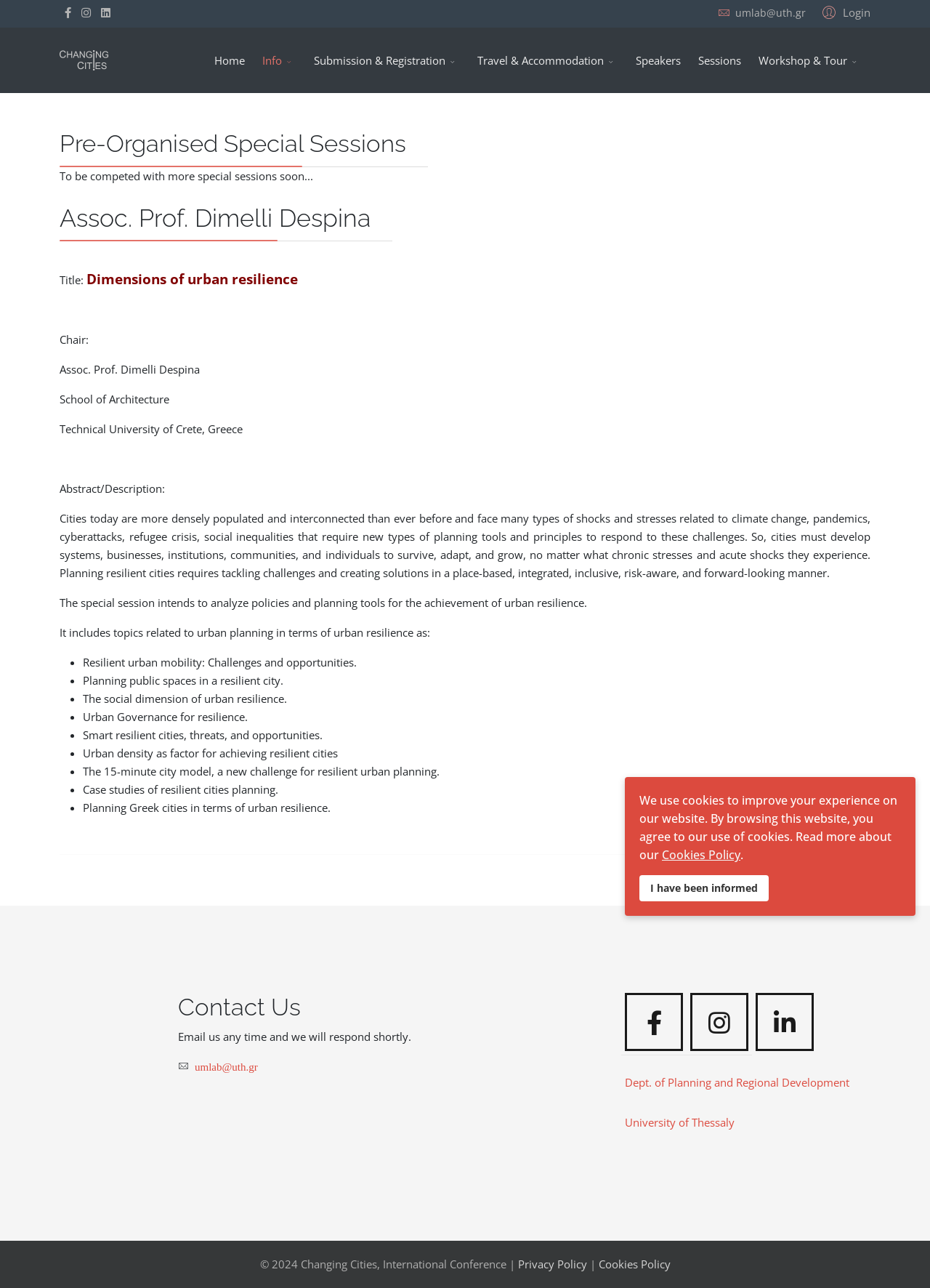What is the name of the conference?
Using the visual information, respond with a single word or phrase.

Changing Cities, International Conference